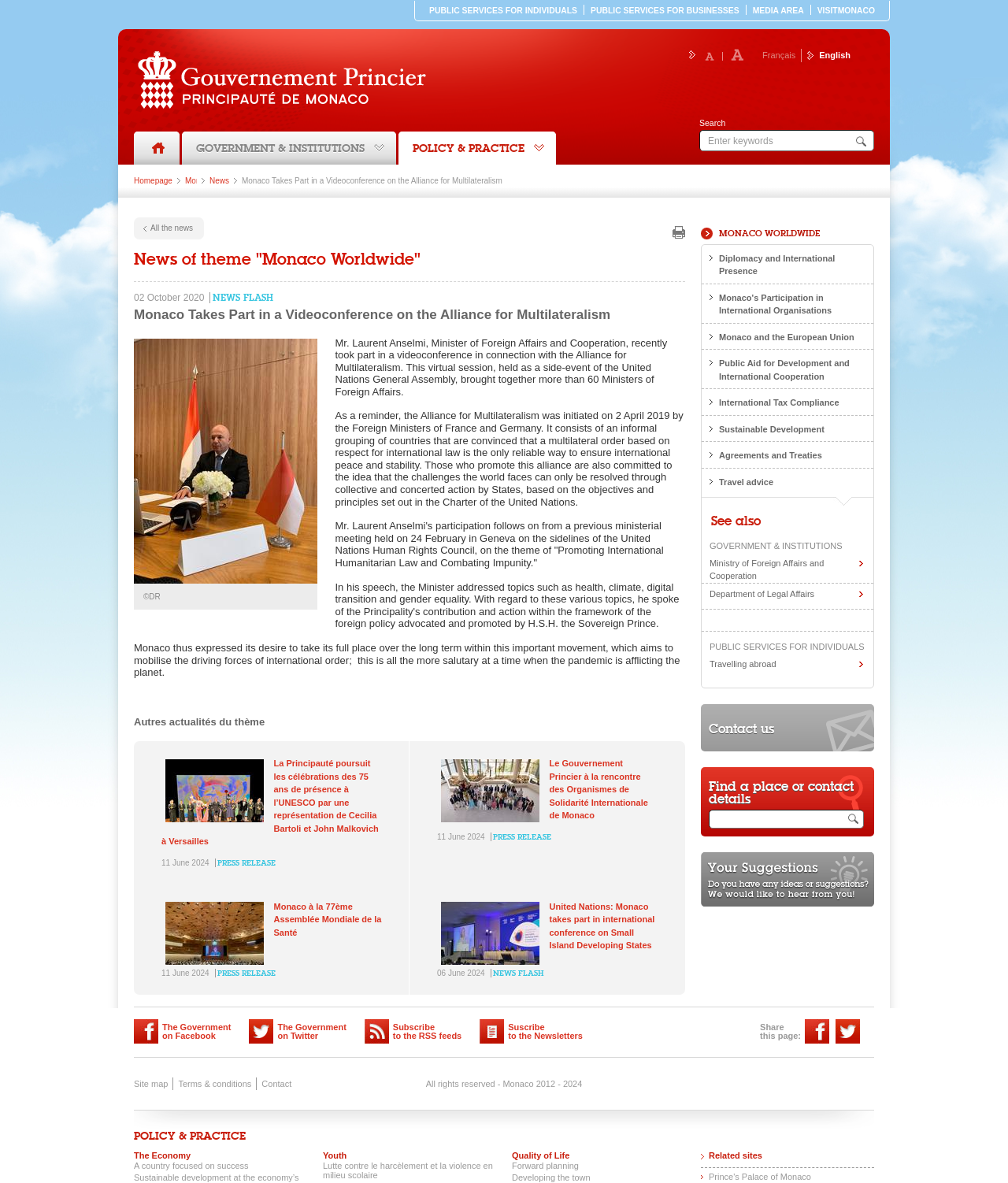Find the bounding box coordinates for the area that should be clicked to accomplish the instruction: "Search for keywords".

[0.694, 0.11, 0.867, 0.128]